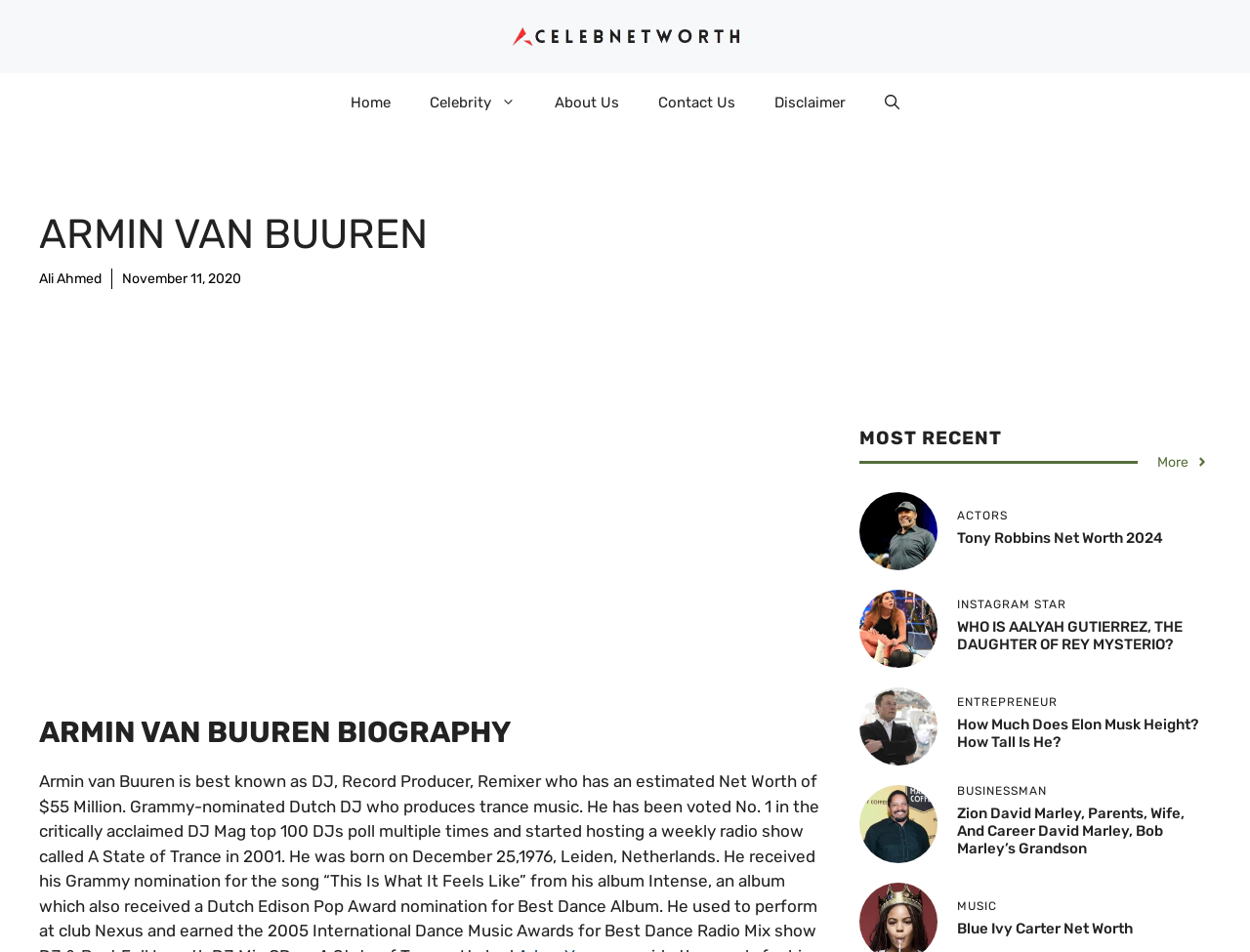Please identify the bounding box coordinates of the element I should click to complete this instruction: 'Open search'. The coordinates should be given as four float numbers between 0 and 1, like this: [left, top, right, bottom].

[0.692, 0.077, 0.735, 0.138]